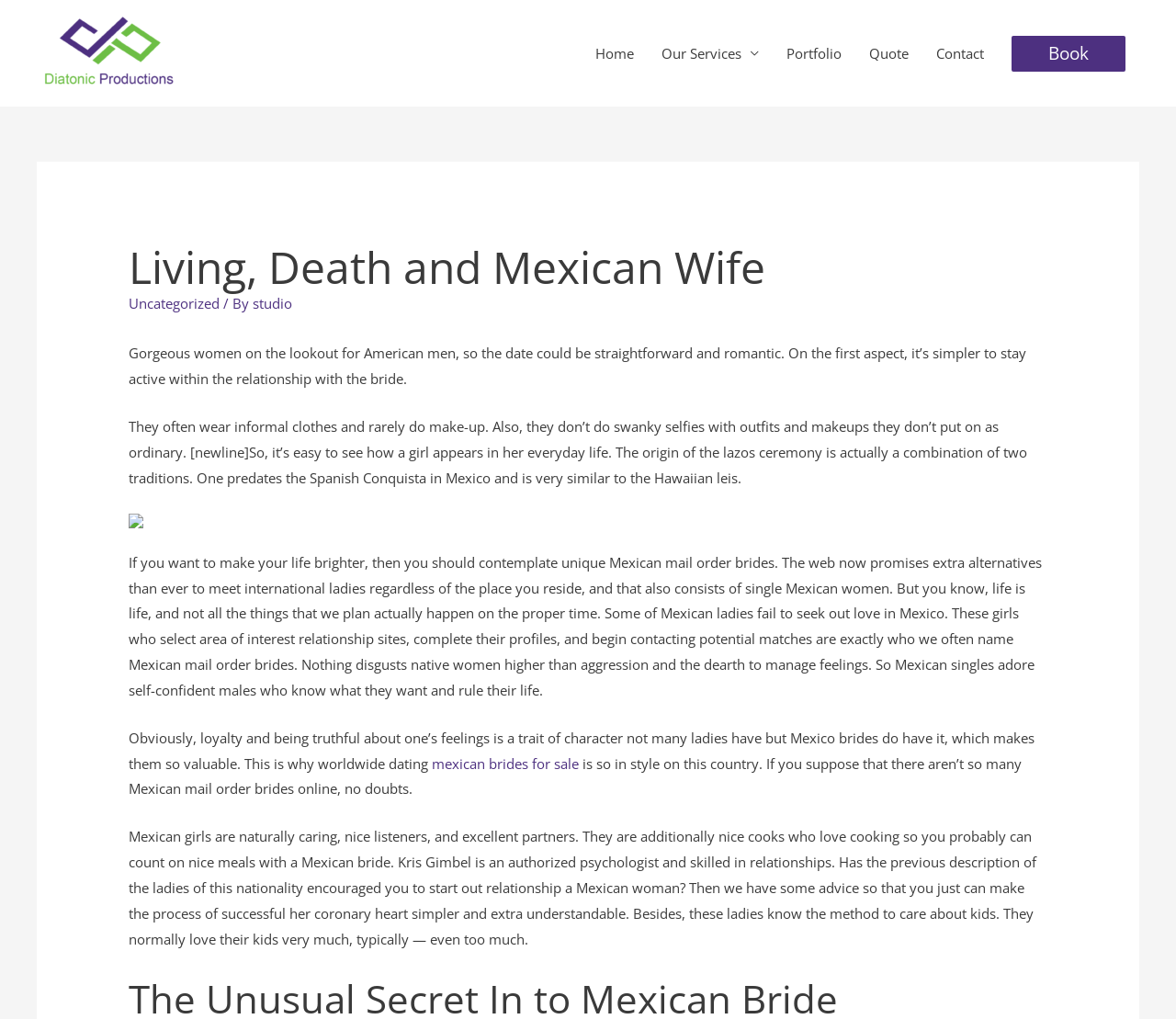Can you find the bounding box coordinates for the element to click on to achieve the instruction: "Submit a new entry"?

None